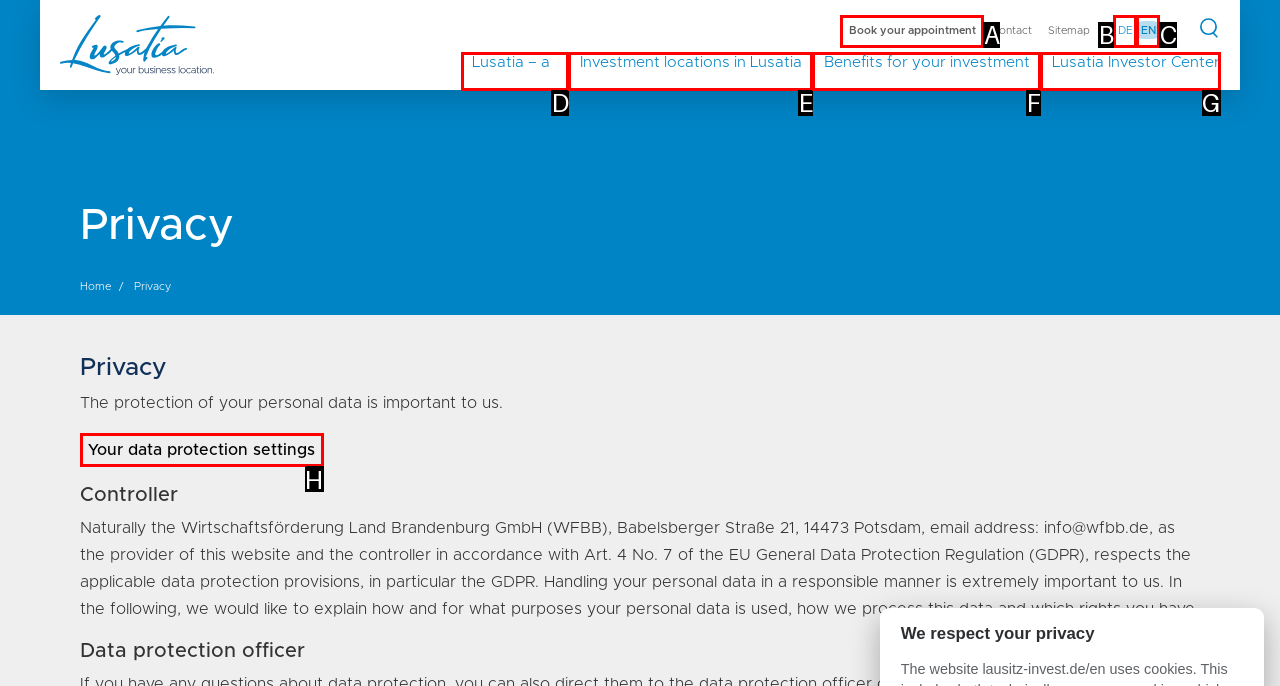Tell me the letter of the option that corresponds to the description: Re: REFLECTOR: SNF & Panel
Answer using the letter from the given choices directly.

None